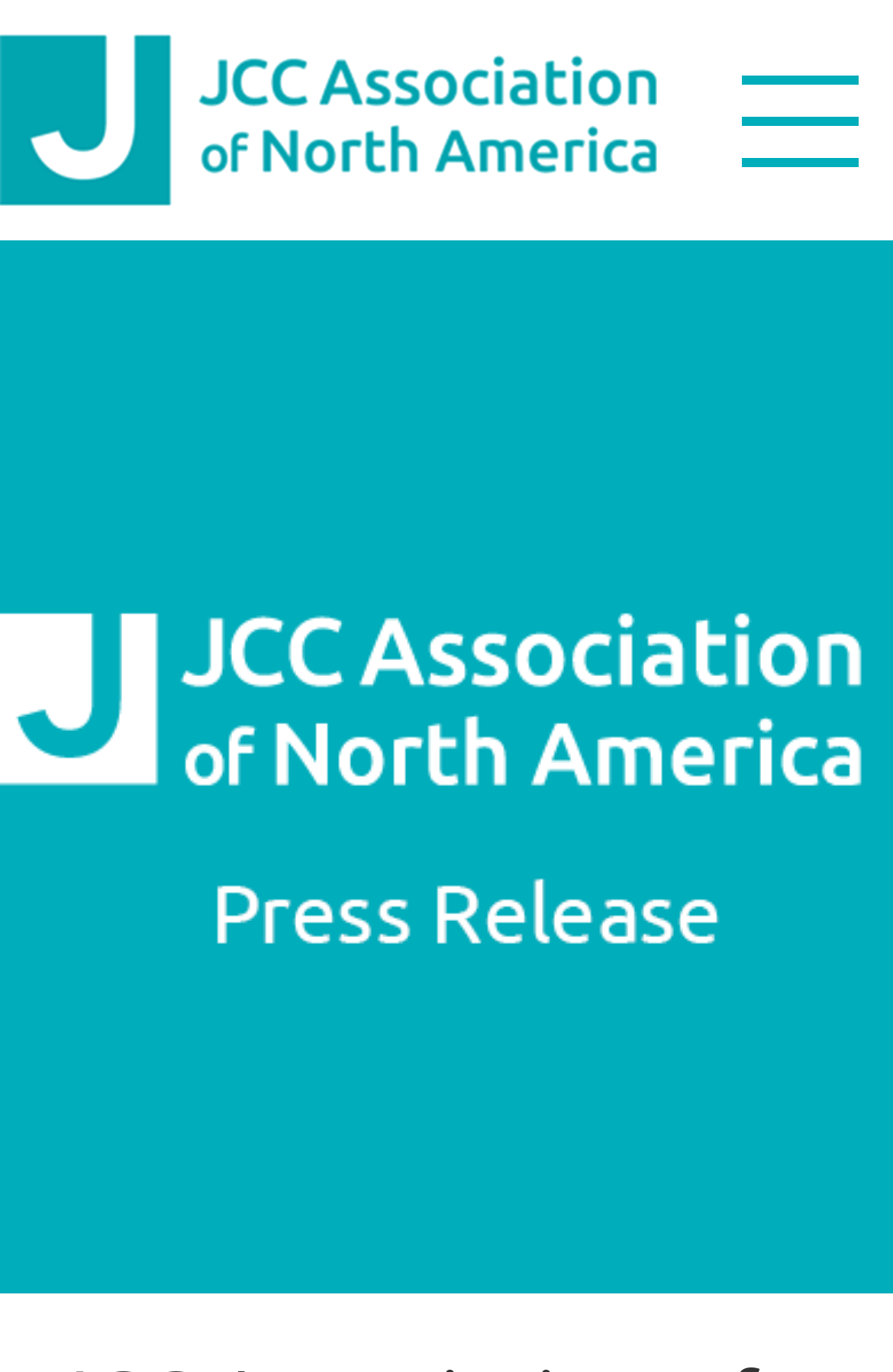Determine the coordinates of the bounding box that should be clicked to complete the instruction: "Go to WHO WE ARE page". The coordinates should be represented by four float numbers between 0 and 1: [left, top, right, bottom].

[0.077, 0.256, 0.795, 0.34]